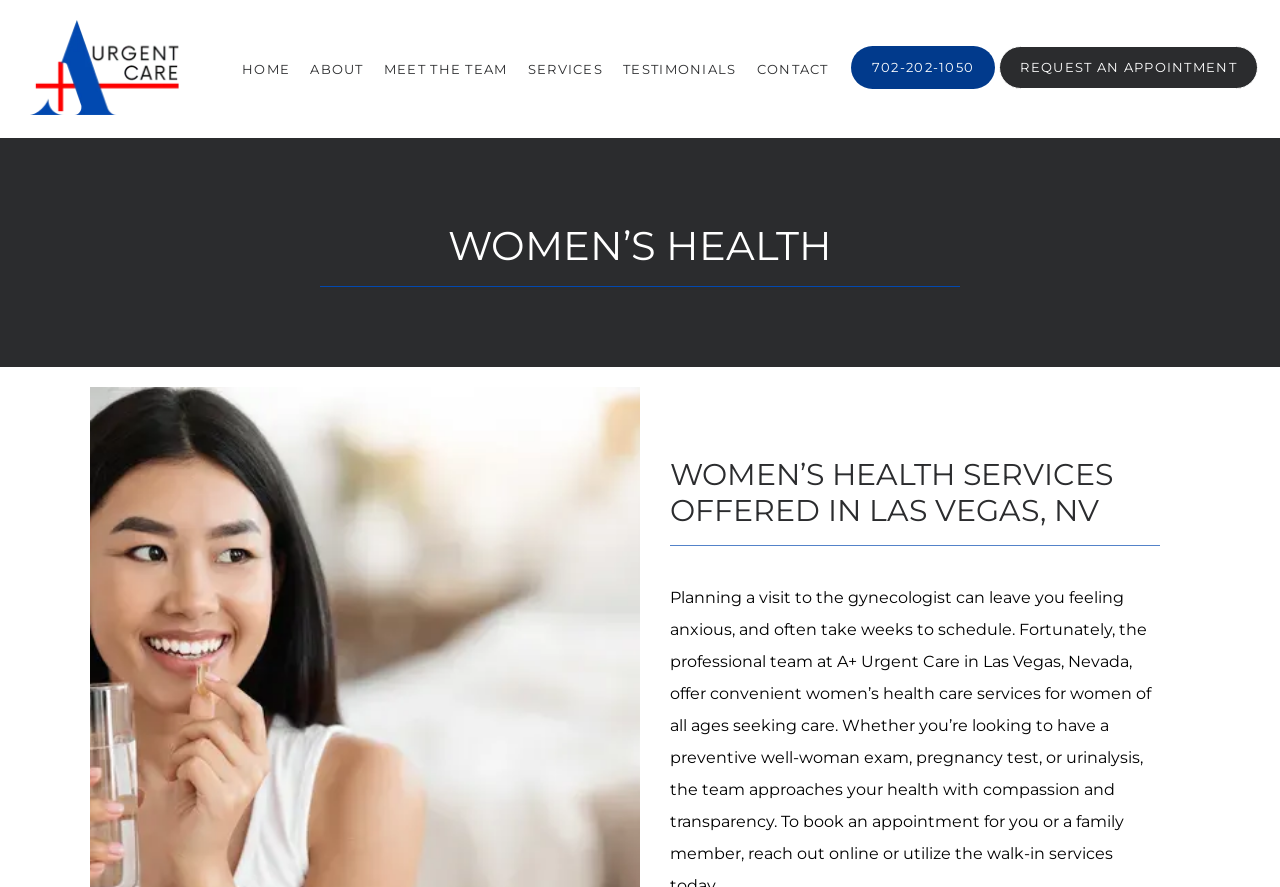Identify the bounding box coordinates for the region of the element that should be clicked to carry out the instruction: "Read about WOMEN’S HEALTH". The bounding box coordinates should be four float numbers between 0 and 1, i.e., [left, top, right, bottom].

[0.35, 0.25, 0.65, 0.304]